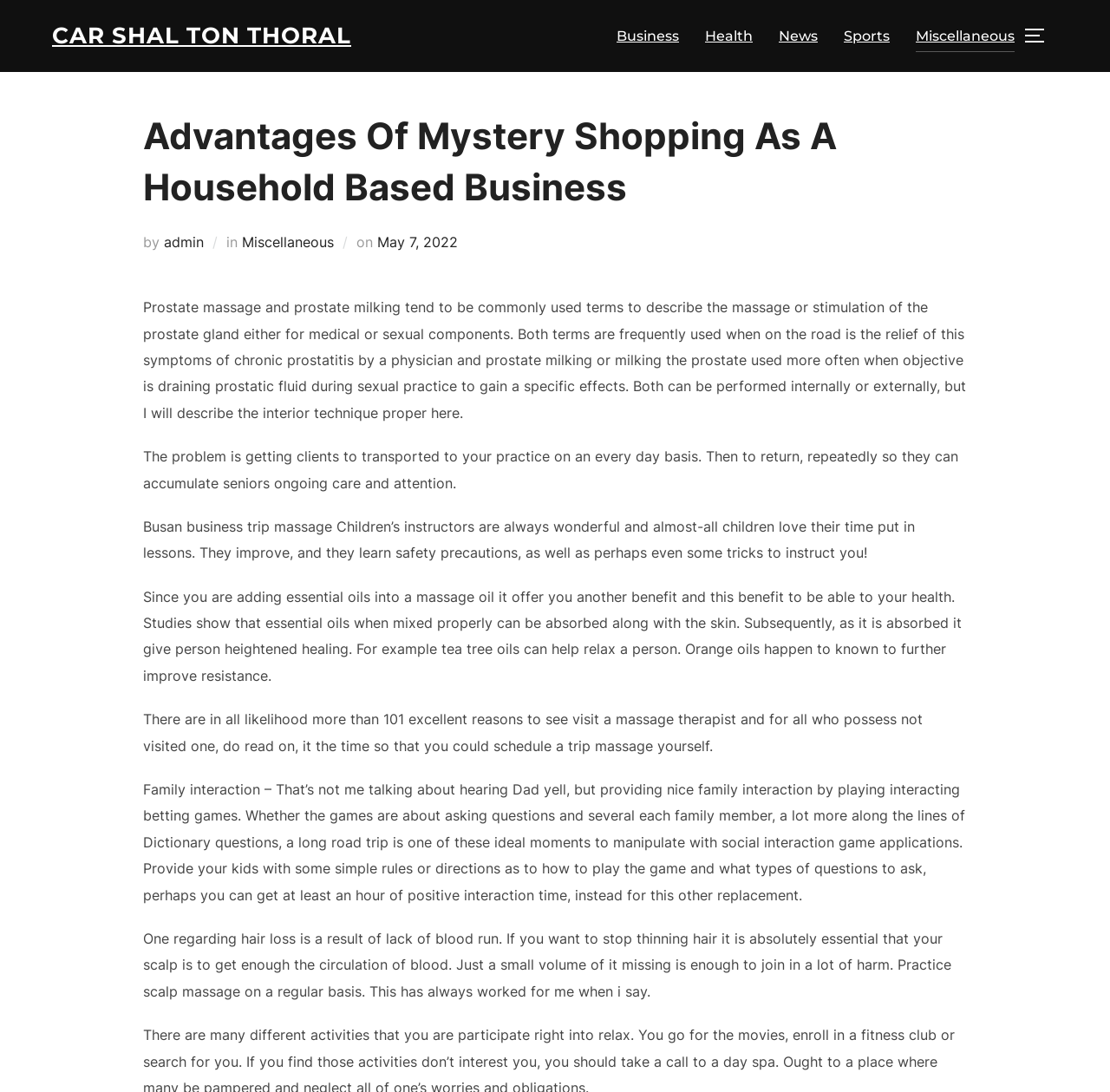Please locate and generate the primary heading on this webpage.

Advantages Of Mystery Shopping As A Household Based Business